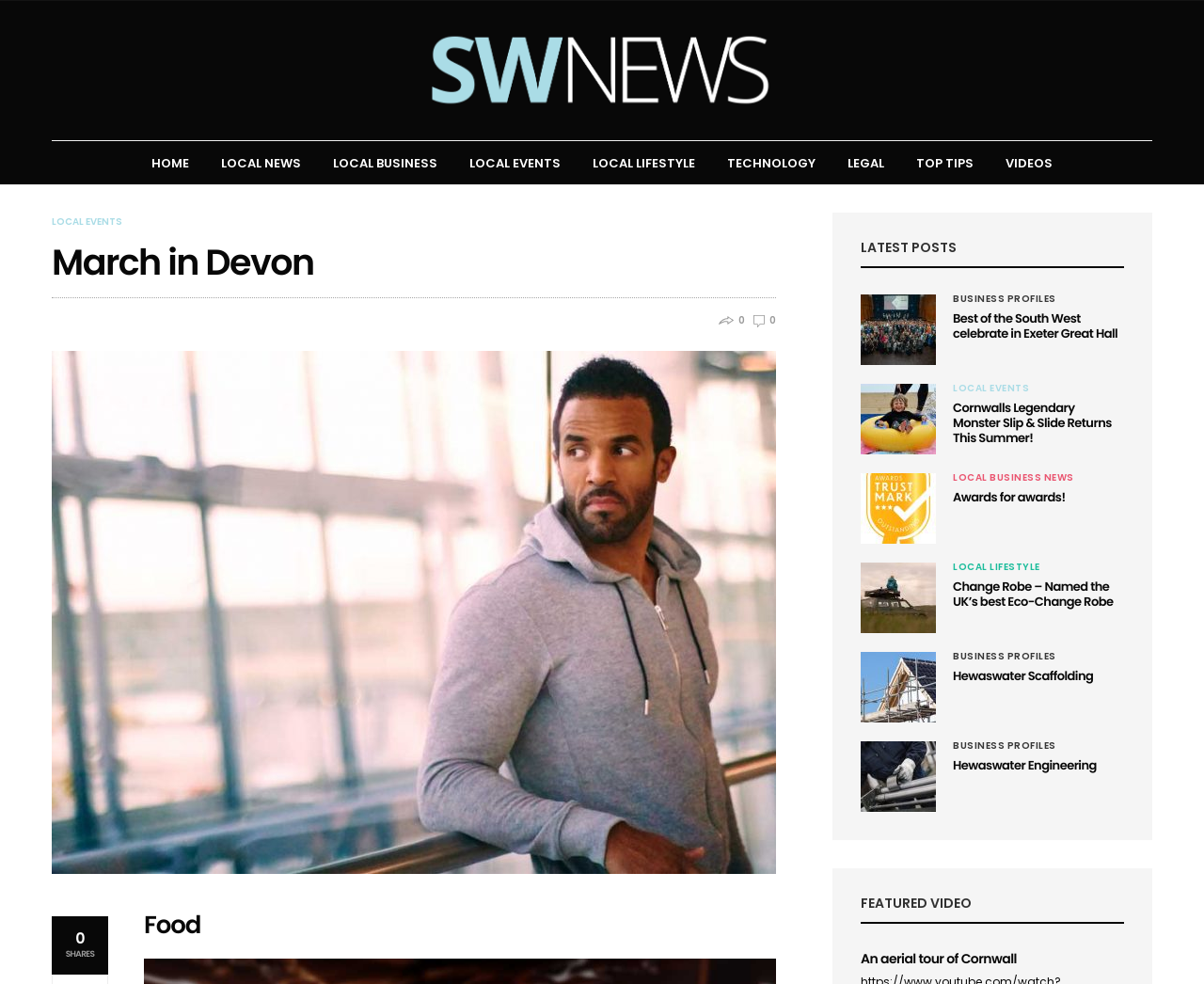Answer the following in one word or a short phrase: 
What is the name of the event celebrated in Exeter Great Hall?

Best of the South West